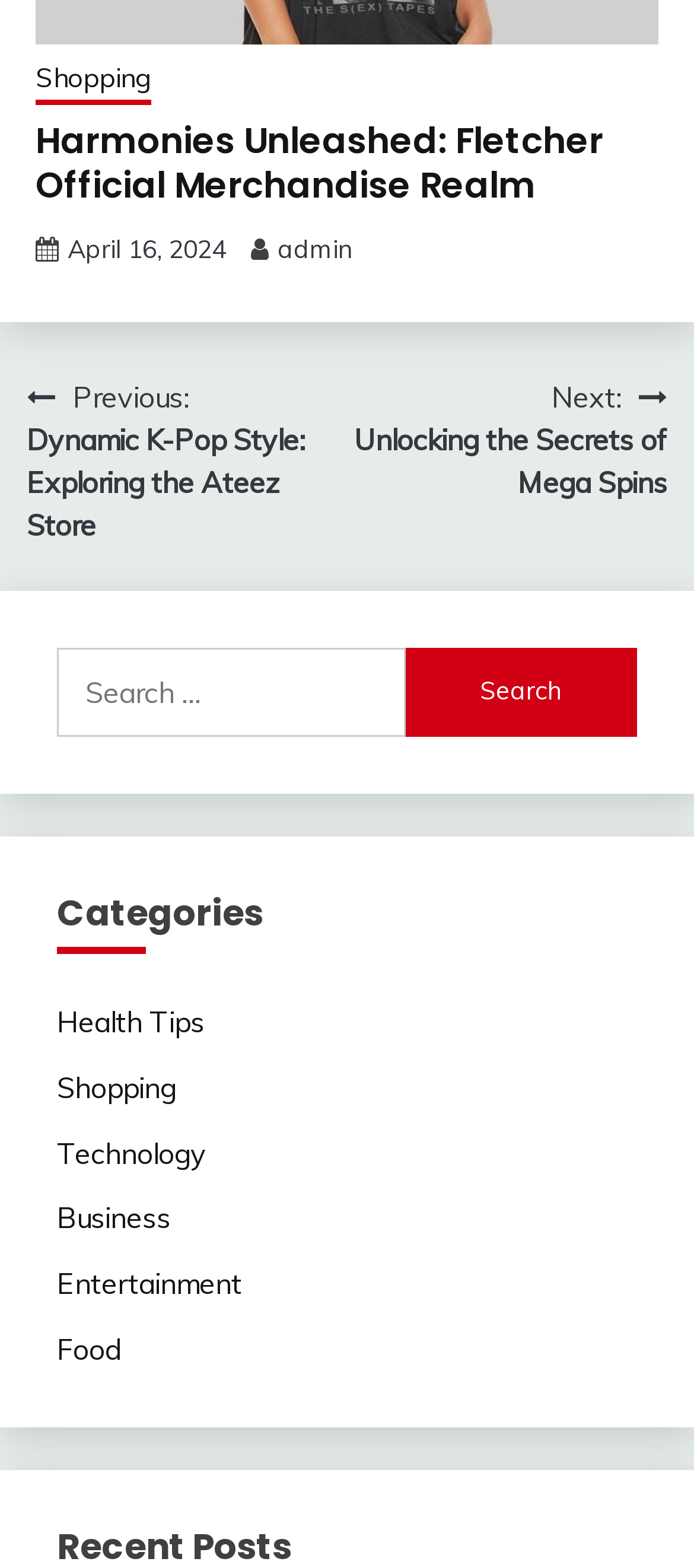How many categories are listed?
From the details in the image, answer the question comprehensively.

The categories are listed below the search bar, and there are five links with category names: Health Tips, Shopping, Technology, Business, and Entertainment. Additionally, there is a sixth category, Food, which is also a link.